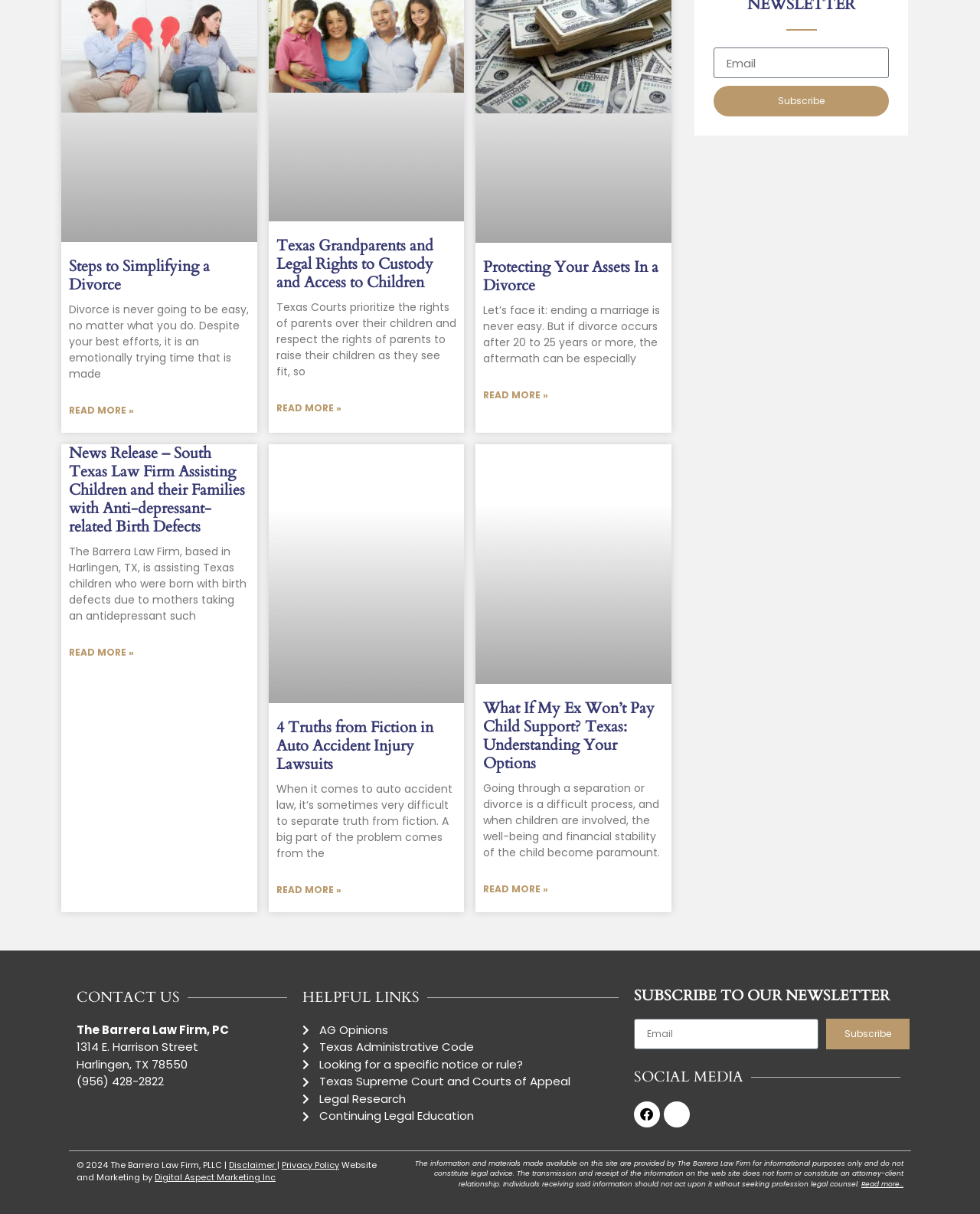Bounding box coordinates are specified in the format (top-left x, top-left y, bottom-right x, bottom-right y). All values are floating point numbers bounded between 0 and 1. Please provide the bounding box coordinate of the region this sentence describes: AG Opinions

[0.308, 0.842, 0.631, 0.856]